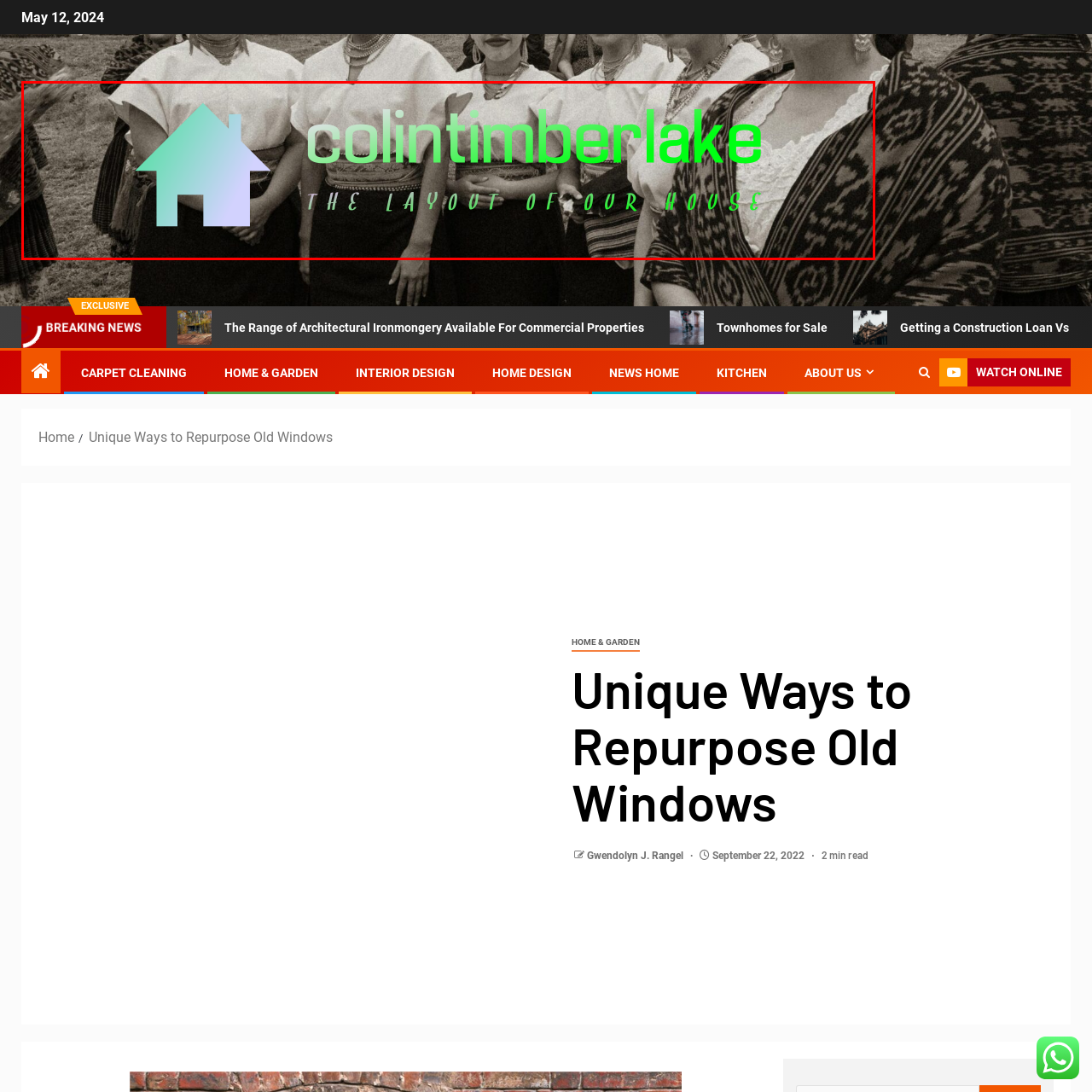What is the theme emphasized by the phrase 'THE LAYOUT OF OUR HOUSE'? Observe the image within the red bounding box and give a one-word or short-phrase answer.

home design and renovation